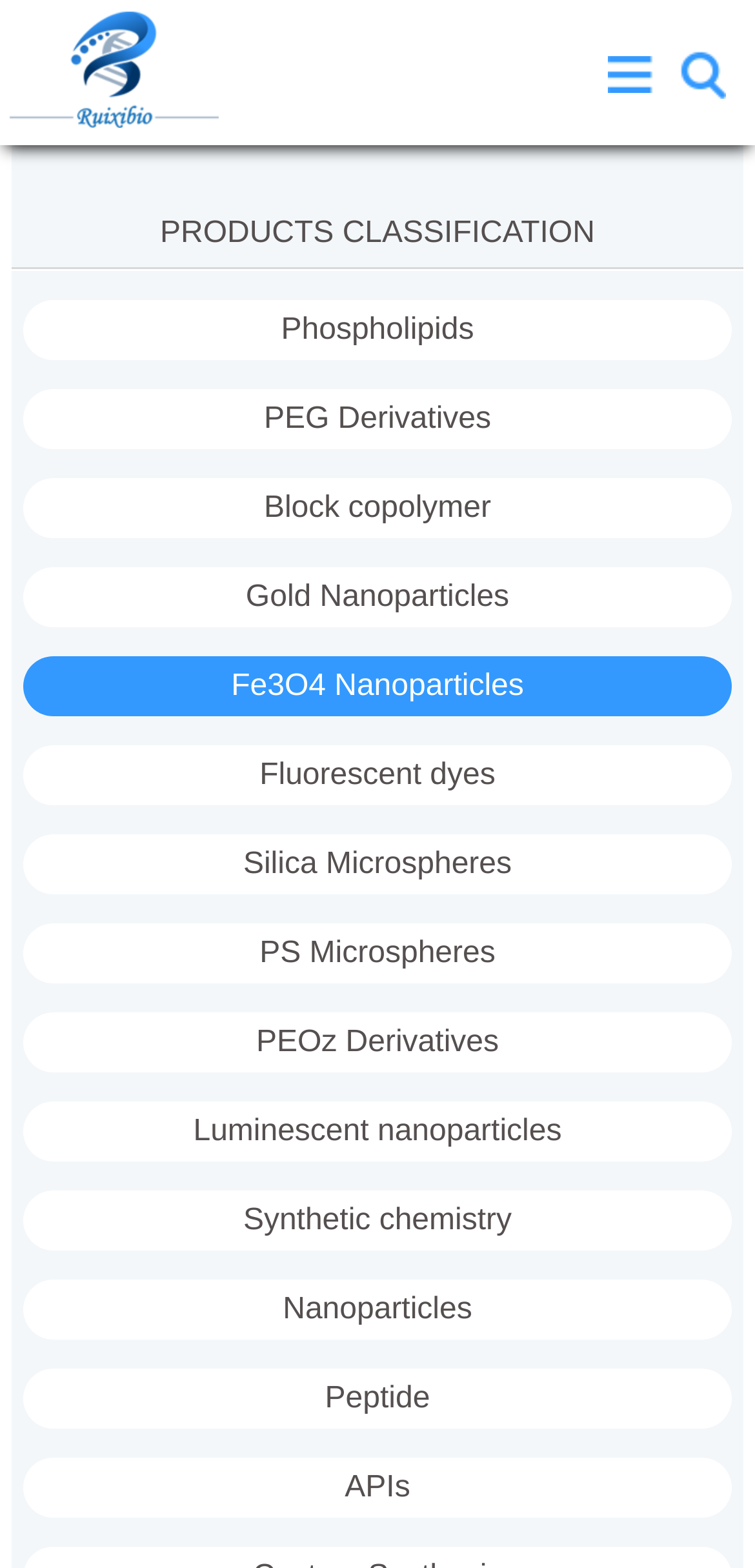Highlight the bounding box coordinates of the region I should click on to meet the following instruction: "Go to APIs".

[0.03, 0.93, 0.97, 0.968]